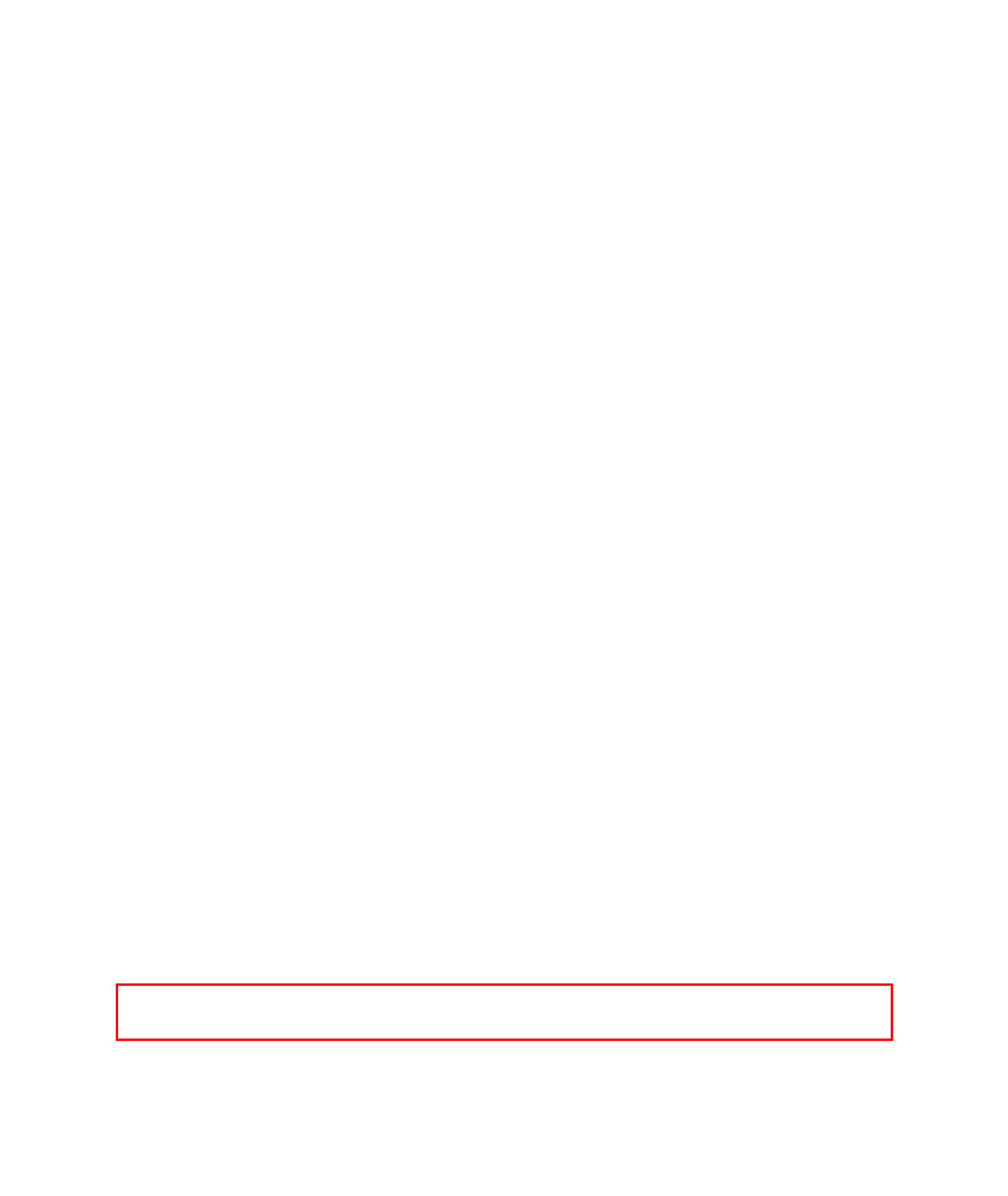You have a screenshot of a webpage where a UI element is enclosed in a red rectangle. Perform OCR to capture the text inside this red rectangle.

d. Technical Information • From information which is automatically supplied by your web-browser when you visit our website. • From information recorded by our server when you view any page on our website.